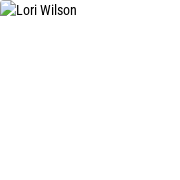Analyze the image and answer the question with as much detail as possible: 
What is Lori Wilson recognized for?

The caption highlights Lori Wilson's active involvement in the company's ESOP Committee, where she educates co-workers about the significance and benefits of employee ownership, which showcases her commitment and contributions to Golden Artist Colors.